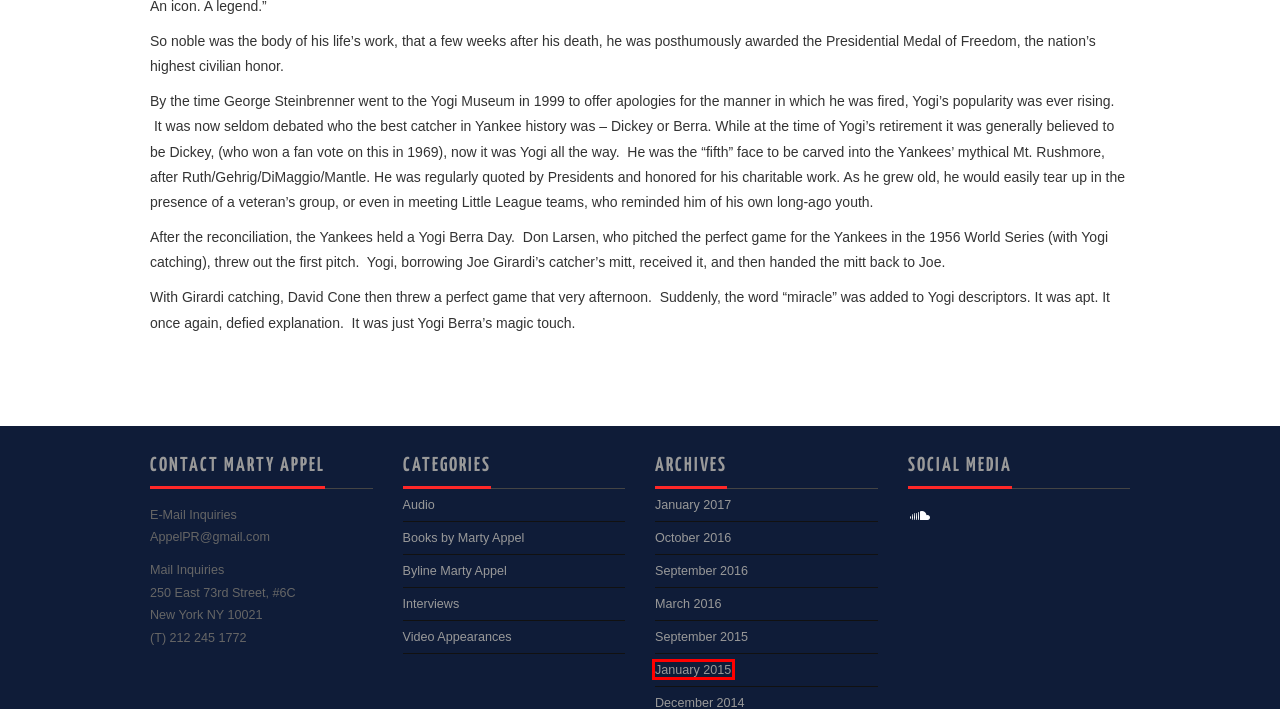You are provided with a screenshot of a webpage highlighting a UI element with a red bounding box. Choose the most suitable webpage description that matches the new page after clicking the element in the bounding box. Here are the candidates:
A. January 2015 – Marty Appel
B. Byline Marty Appel – Marty Appel
C. October 2016 – Marty Appel
D. March 2016 – Marty Appel
E. Audio – Marty Appel
F. September 2015 – Marty Appel
G. September 2016 – Marty Appel
H. January 2017 – Marty Appel

A